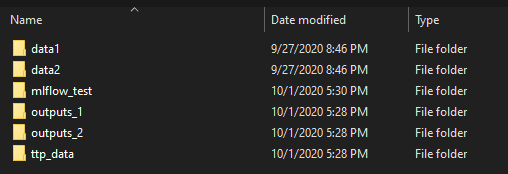How many 'outputs' folders are present in the directory?
From the details in the image, answer the question comprehensively.

I counted the number of folders with the name 'outputs' and found that there are two folders, namely 'outputs_1' and 'outputs_2', indicating different output results, perhaps from separate experiments or model runs.